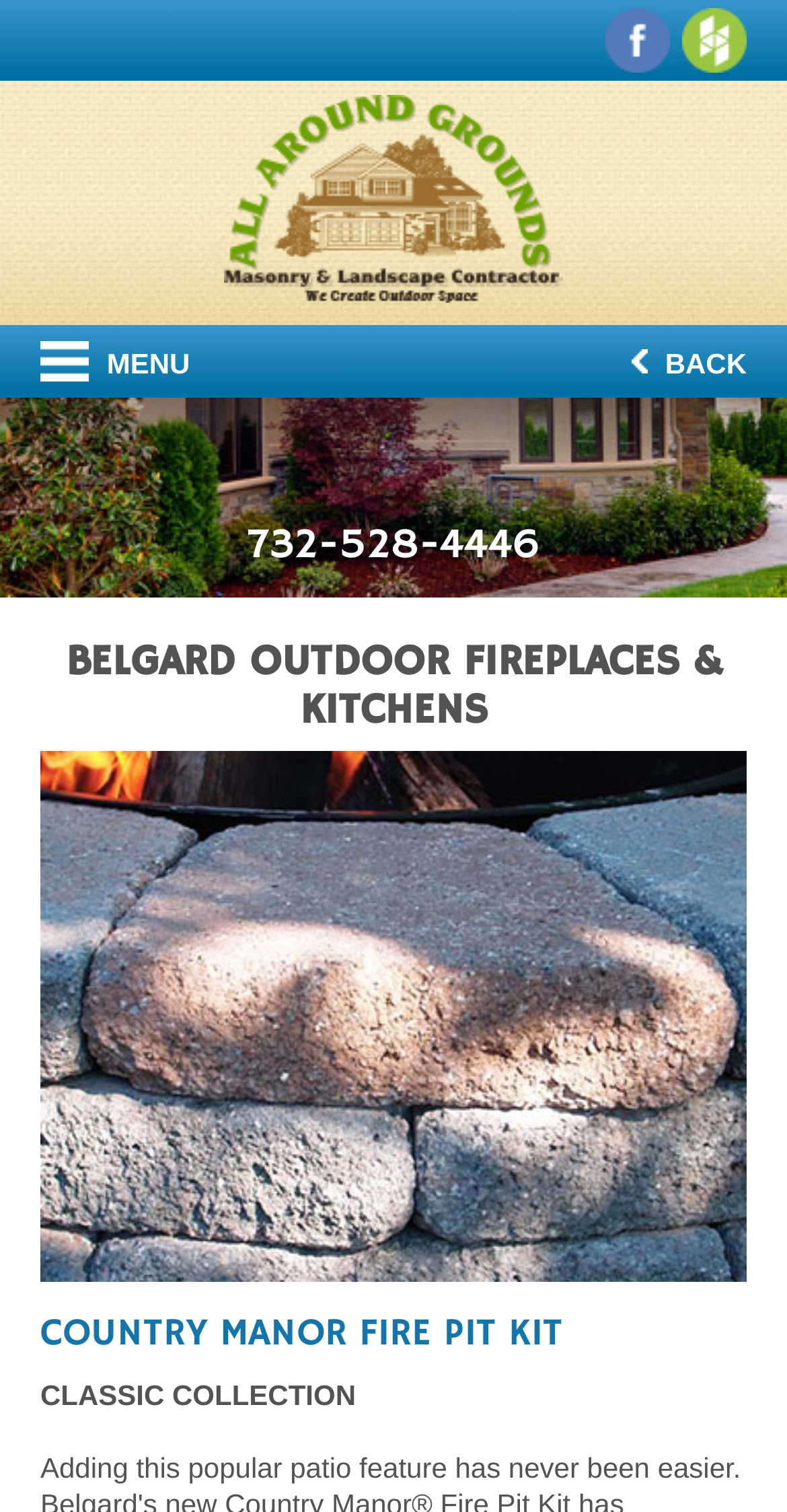How many social media links are there?
Provide a short answer using one word or a brief phrase based on the image.

2